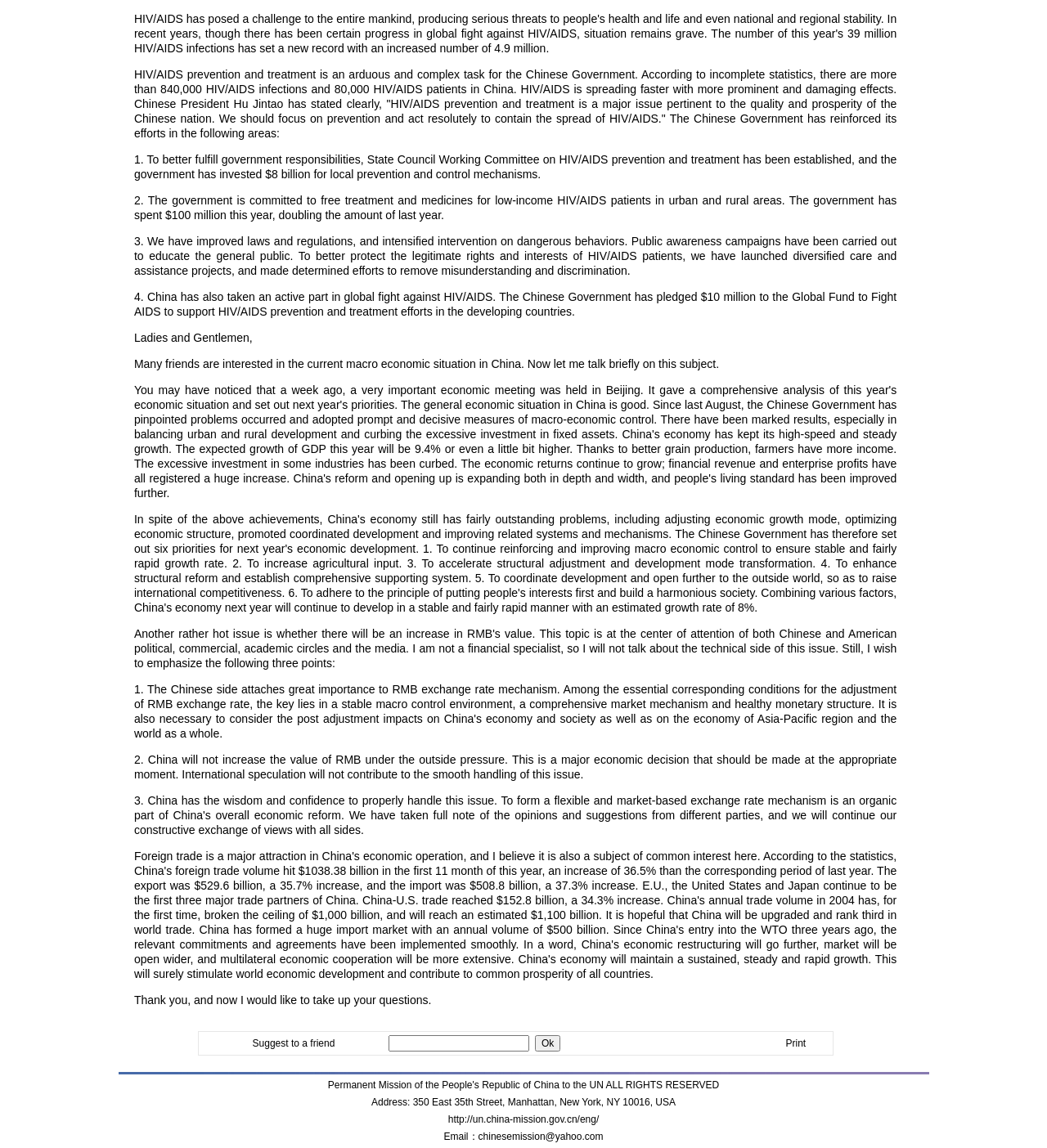Identify the bounding box for the element characterized by the following description: "name="FriendEmail"".

[0.371, 0.902, 0.506, 0.916]